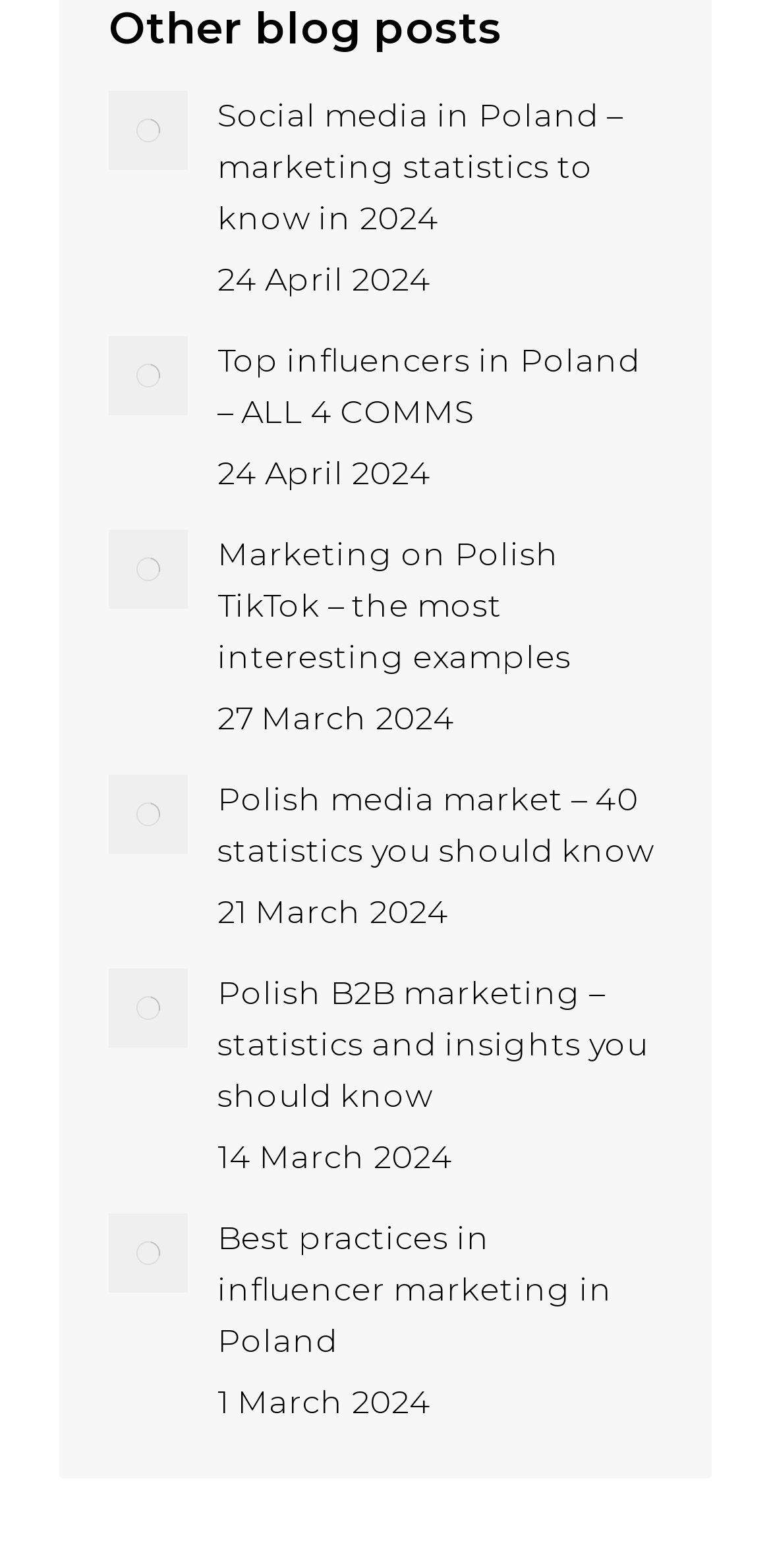Show the bounding box coordinates for the element that needs to be clicked to execute the following instruction: "View post about social media in Poland". Provide the coordinates in the form of four float numbers between 0 and 1, i.e., [left, top, right, bottom].

[0.282, 0.058, 0.859, 0.156]